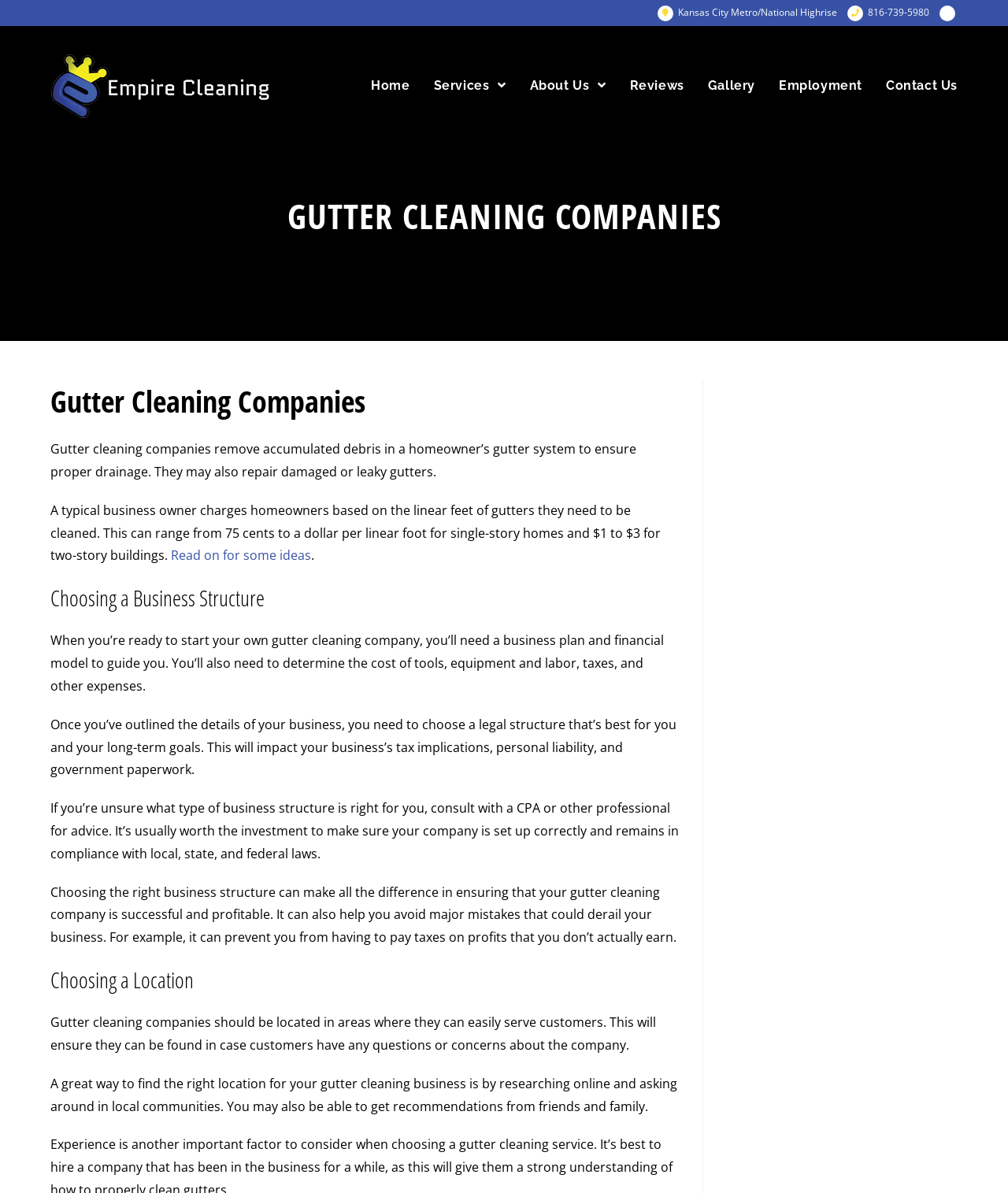Refer to the image and provide a thorough answer to this question:
What is important for a gutter cleaning company's success?

The webpage emphasizes the importance of choosing the right business structure for a gutter cleaning company, as it can impact tax implications, personal liability, and government paperwork, and ultimately affect the company's success and profitability.